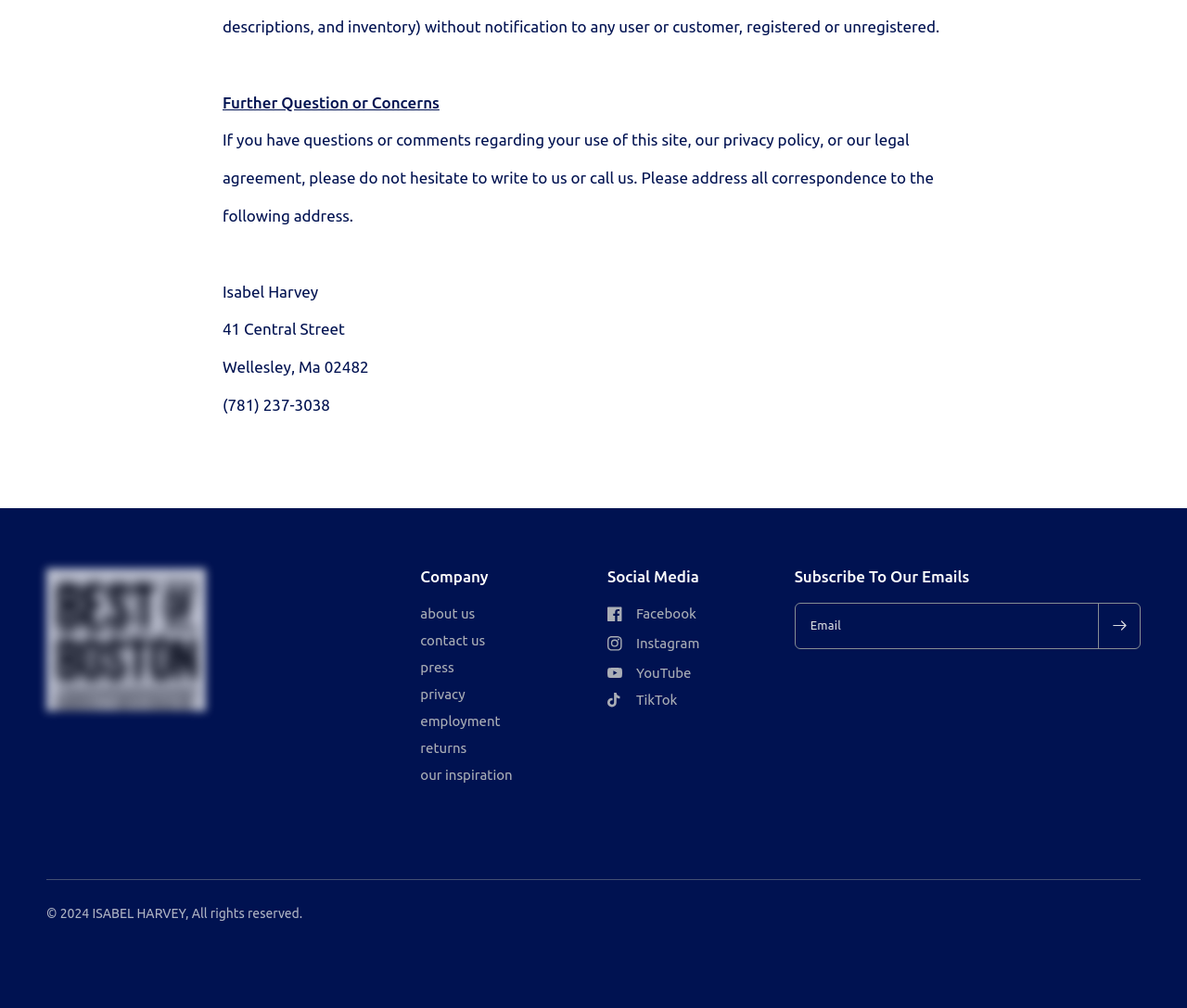Highlight the bounding box coordinates of the region I should click on to meet the following instruction: "Enter your email".

[0.925, 0.599, 0.961, 0.643]